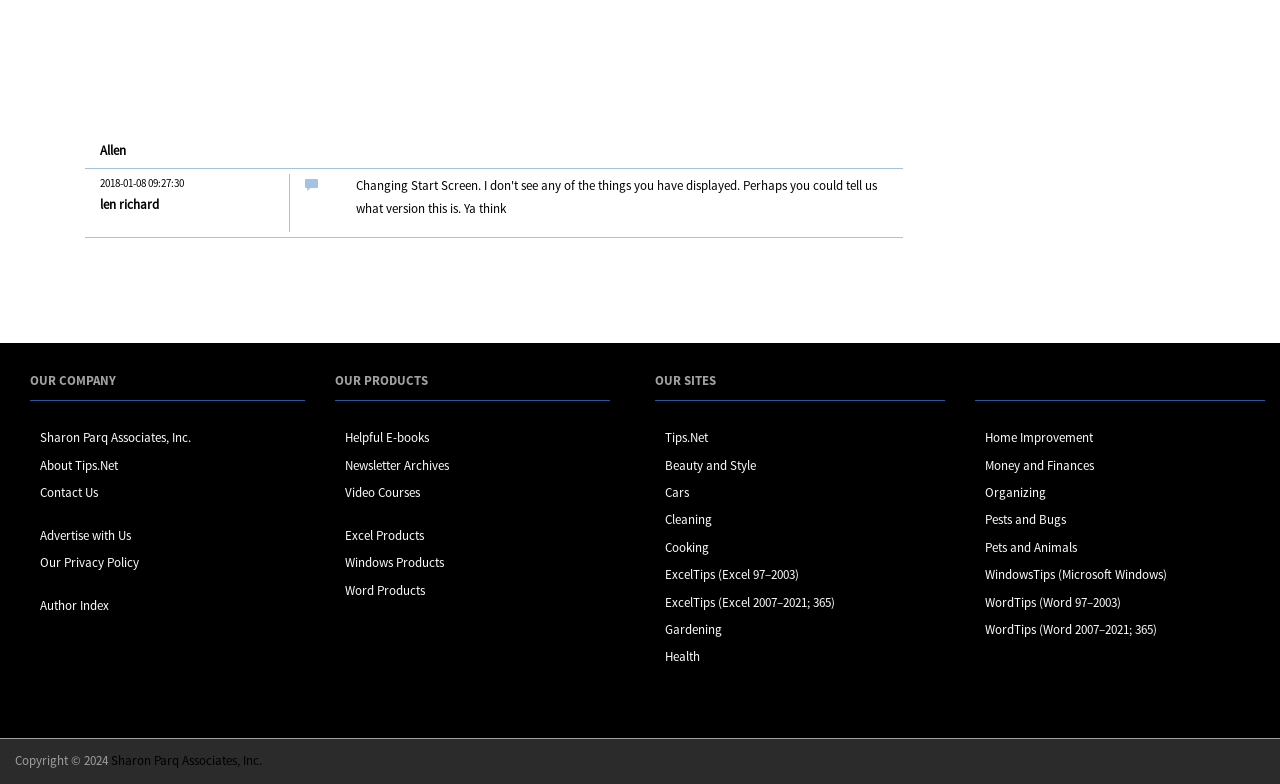Please find the bounding box coordinates of the clickable region needed to complete the following instruction: "Check out Home Improvement". The bounding box coordinates must consist of four float numbers between 0 and 1, i.e., [left, top, right, bottom].

[0.77, 0.547, 0.854, 0.569]